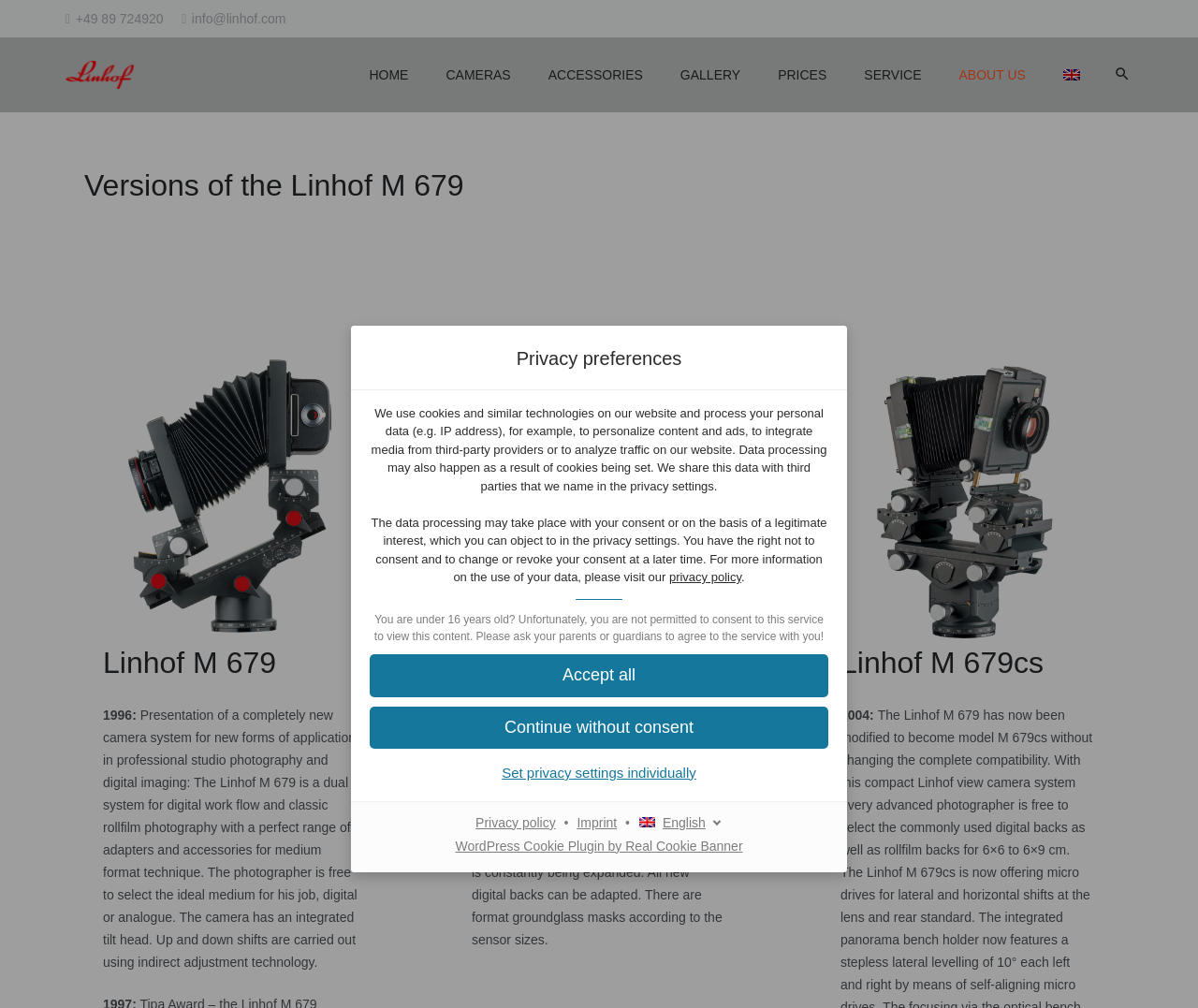What is the right to change or revoke consent?
Based on the image, give a one-word or short phrase answer.

At a later time